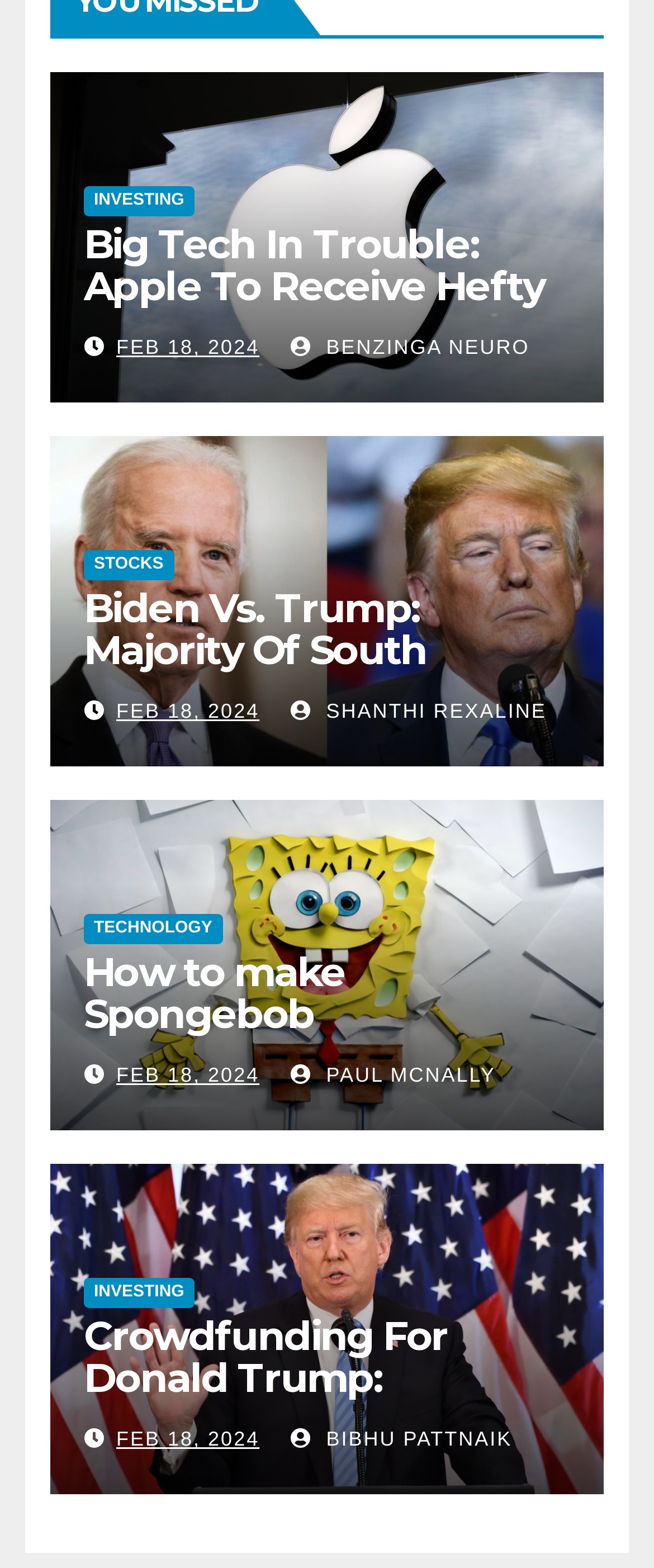How many links are there on this webpage?
Please give a detailed answer to the question using the information shown in the image.

I counted the number of links on the webpage, including the category links, article links, and date links. There are 15 links in total.